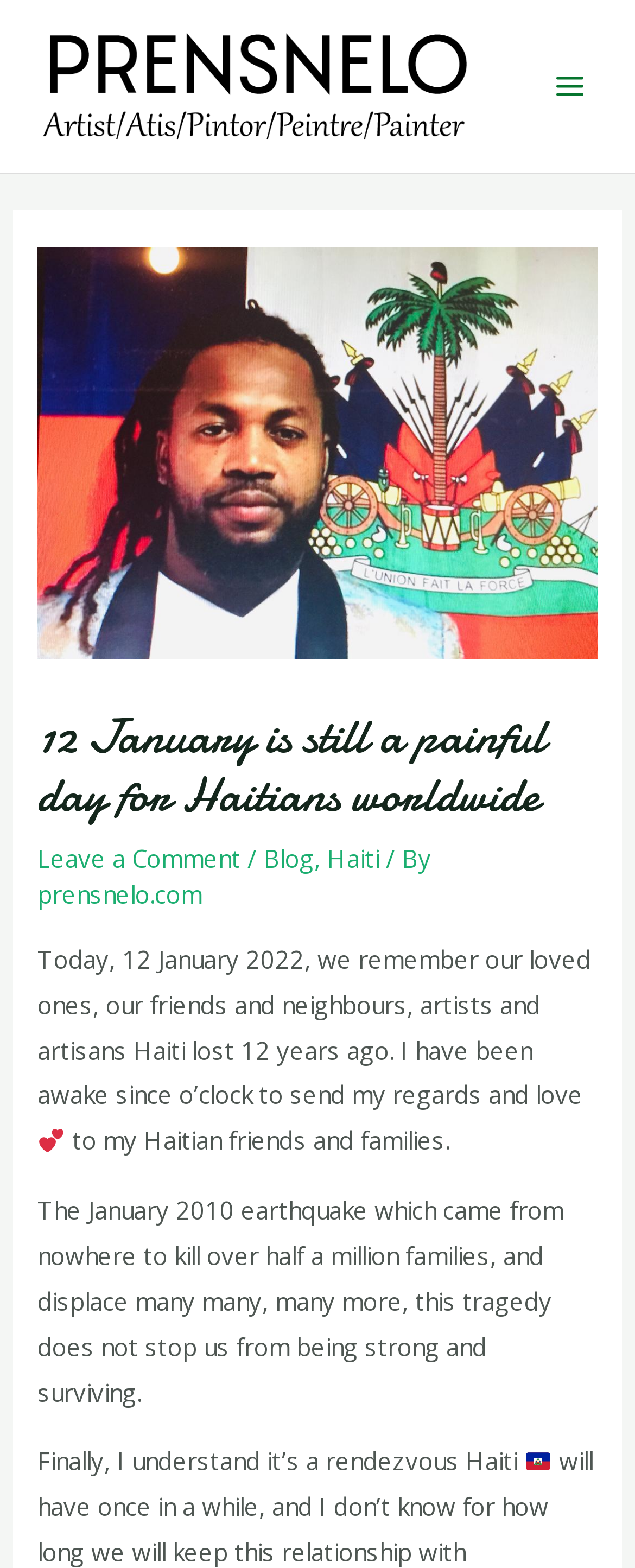Locate the heading on the webpage and return its text.

12 January is still a painful day for Haitians worldwide